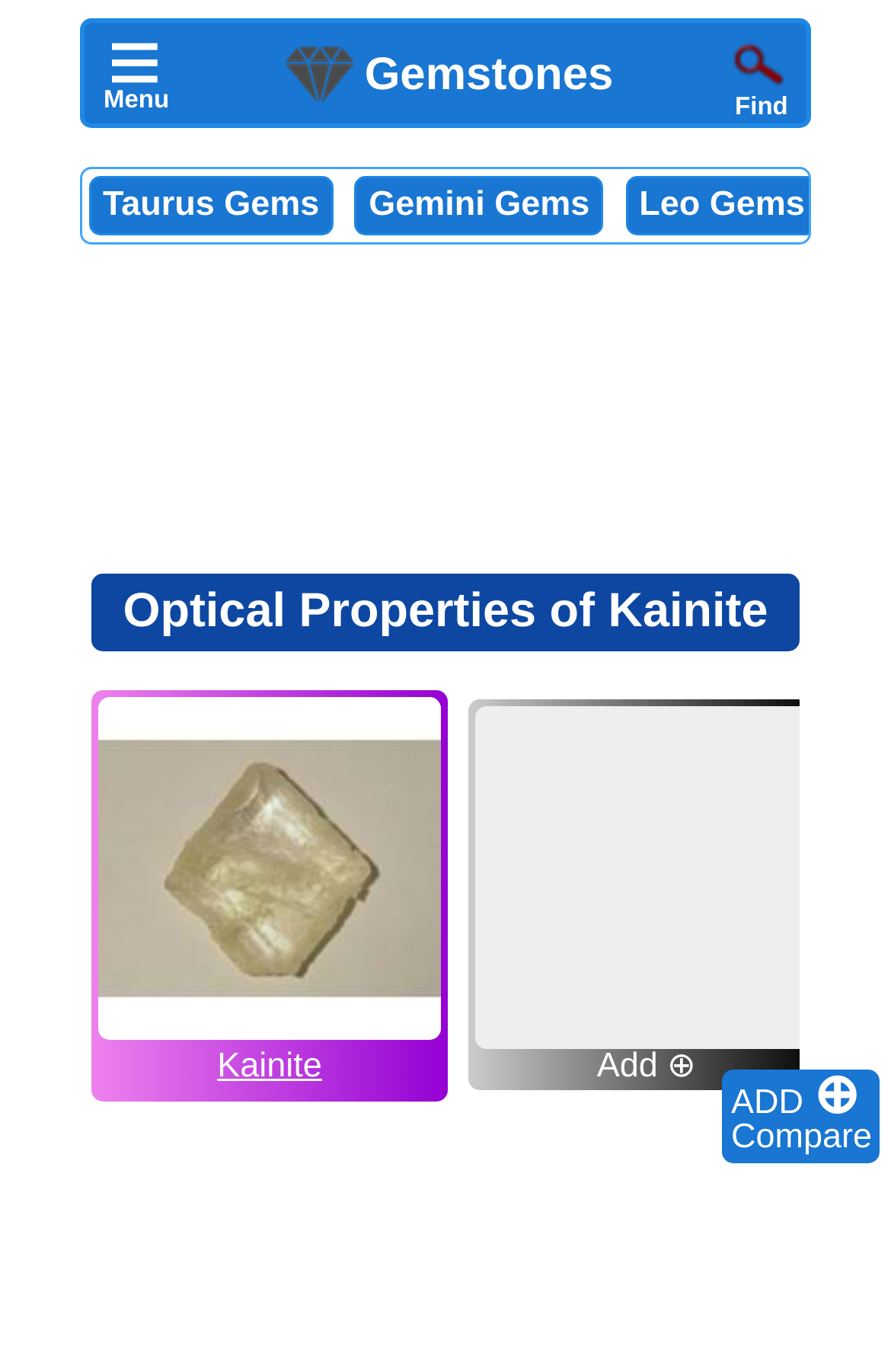Give a detailed account of the webpage.

The webpage is about the optical properties of Kainite, a type of gemstone. At the top right corner, there is a small "×" icon, followed by an "ADD" button and a "⊕" icon. Below these icons, there is a "Compare" button. On the top left side, there is a menu icon "≡" within a menu element. 

Next to the menu, there is a link "Compare Gemstones Image Gemstones" with an accompanying image "Compare Gemstones Image". The link and image are positioned horizontally. A search icon is located on the top right side, accompanied by a "Find" text. 

Below the top section, there are three links "Taurus Gems", "Gemini Gems", and "Leo Gems" arranged horizontally. 

The main content of the webpage starts with a heading "Optical Properties of Kainite" positioned near the top center of the page. Below the heading, there is an image of Kainite, which is roughly square in shape and takes up about a quarter of the page width. 

To the right of the image, there is a link "Kainite" and a text "Add ⊕". Two advertisements are embedded in the page, one below the image and the other at the bottom of the page.